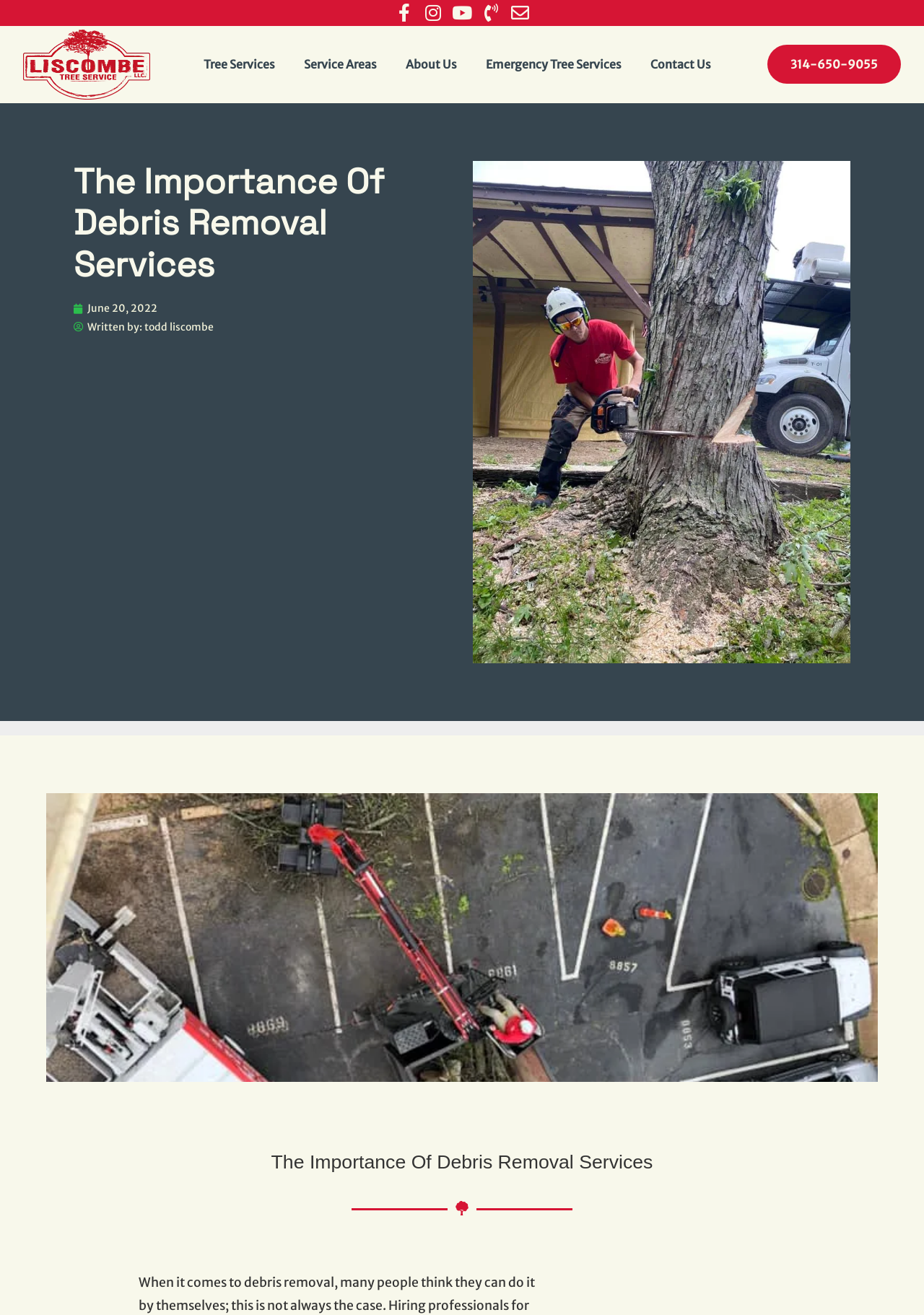Who is the author of the article?
Using the information presented in the image, please offer a detailed response to the question.

I found the author of the article by looking at the link with the text 'Written by: todd liscombe' which is likely to be the author of the article.